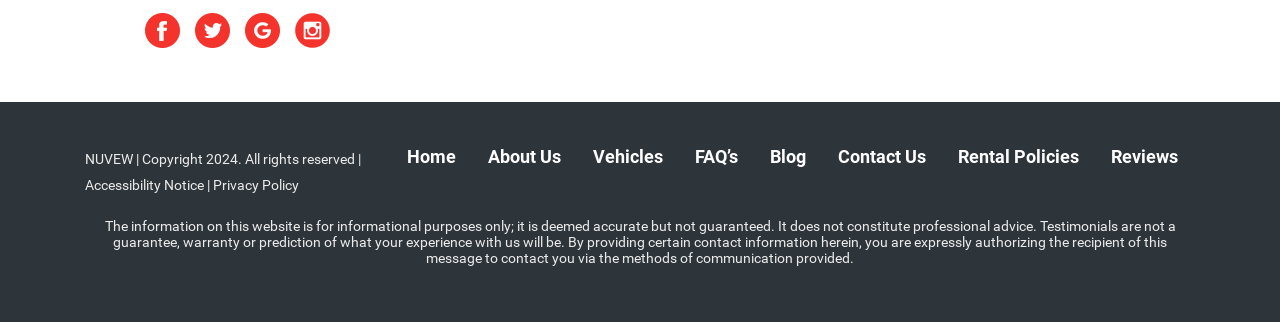How many links are in the footer?
Based on the content of the image, thoroughly explain and answer the question.

I counted the number of links in the footer section, which includes 'NUVEW', 'Accessibility Notice', 'Privacy Policy', and six other links.